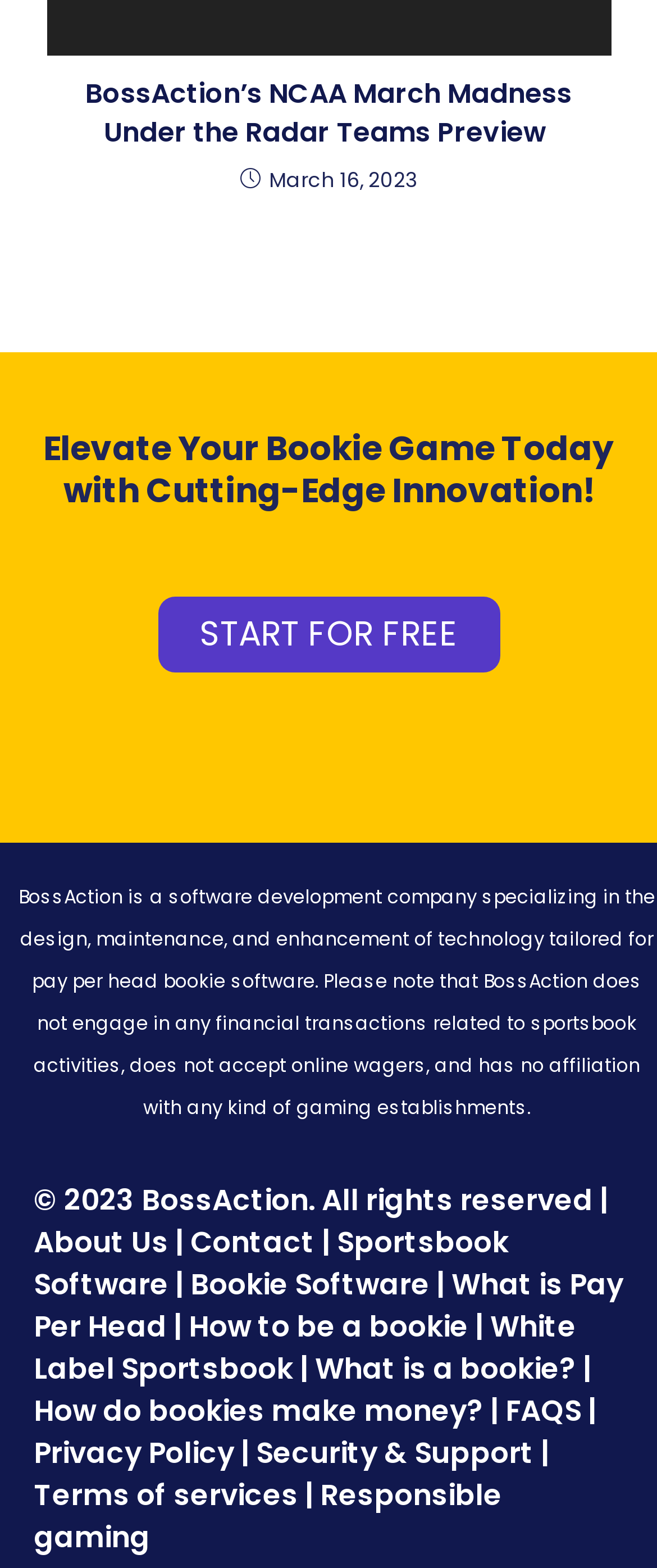Can you find the bounding box coordinates for the UI element given this description: "FAQS"? Provide the coordinates as four float numbers between 0 and 1: [left, top, right, bottom].

[0.769, 0.886, 0.885, 0.912]